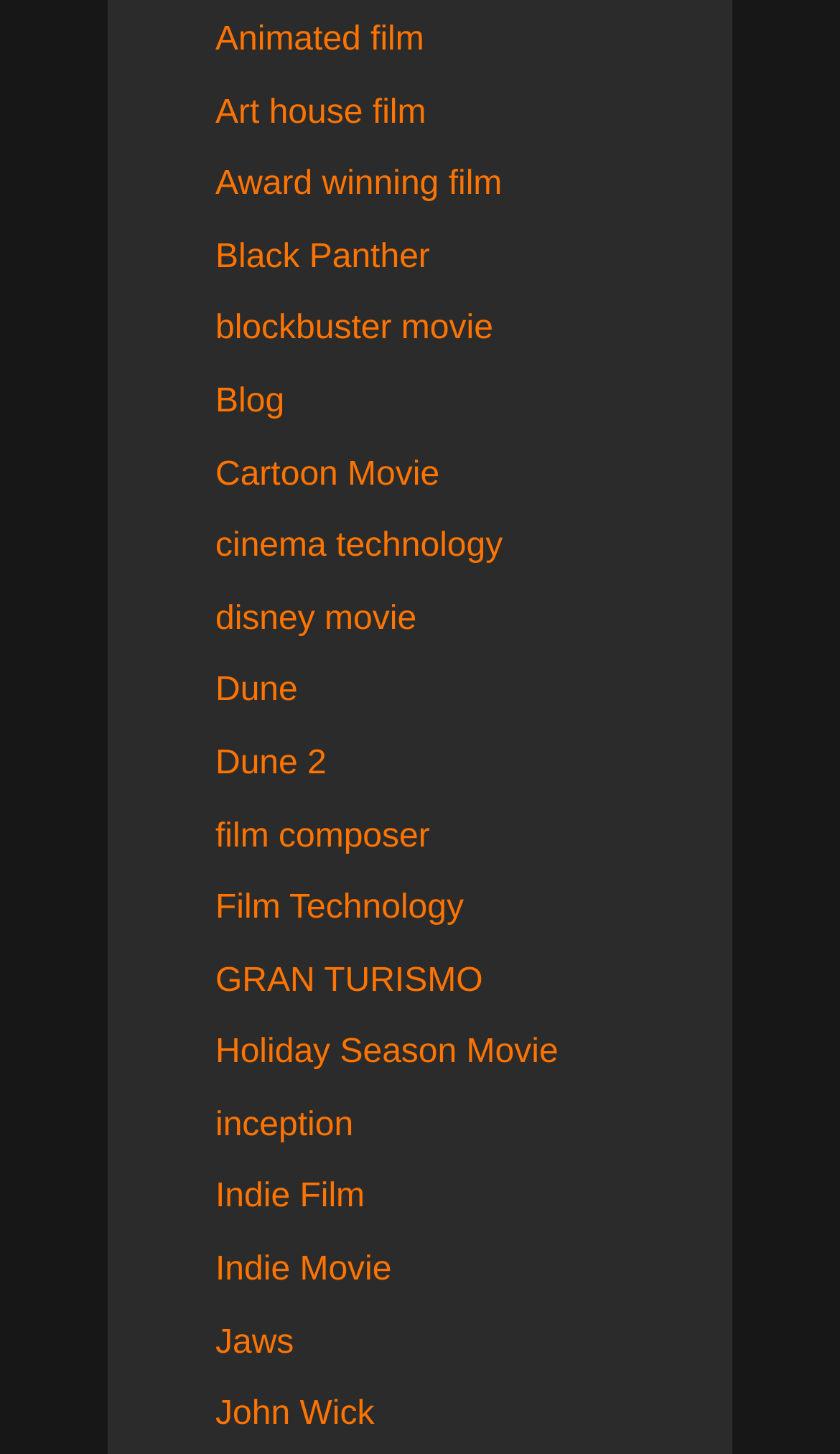Locate the bounding box coordinates of the clickable region to complete the following instruction: "Click on Animated film."

[0.256, 0.015, 0.505, 0.04]